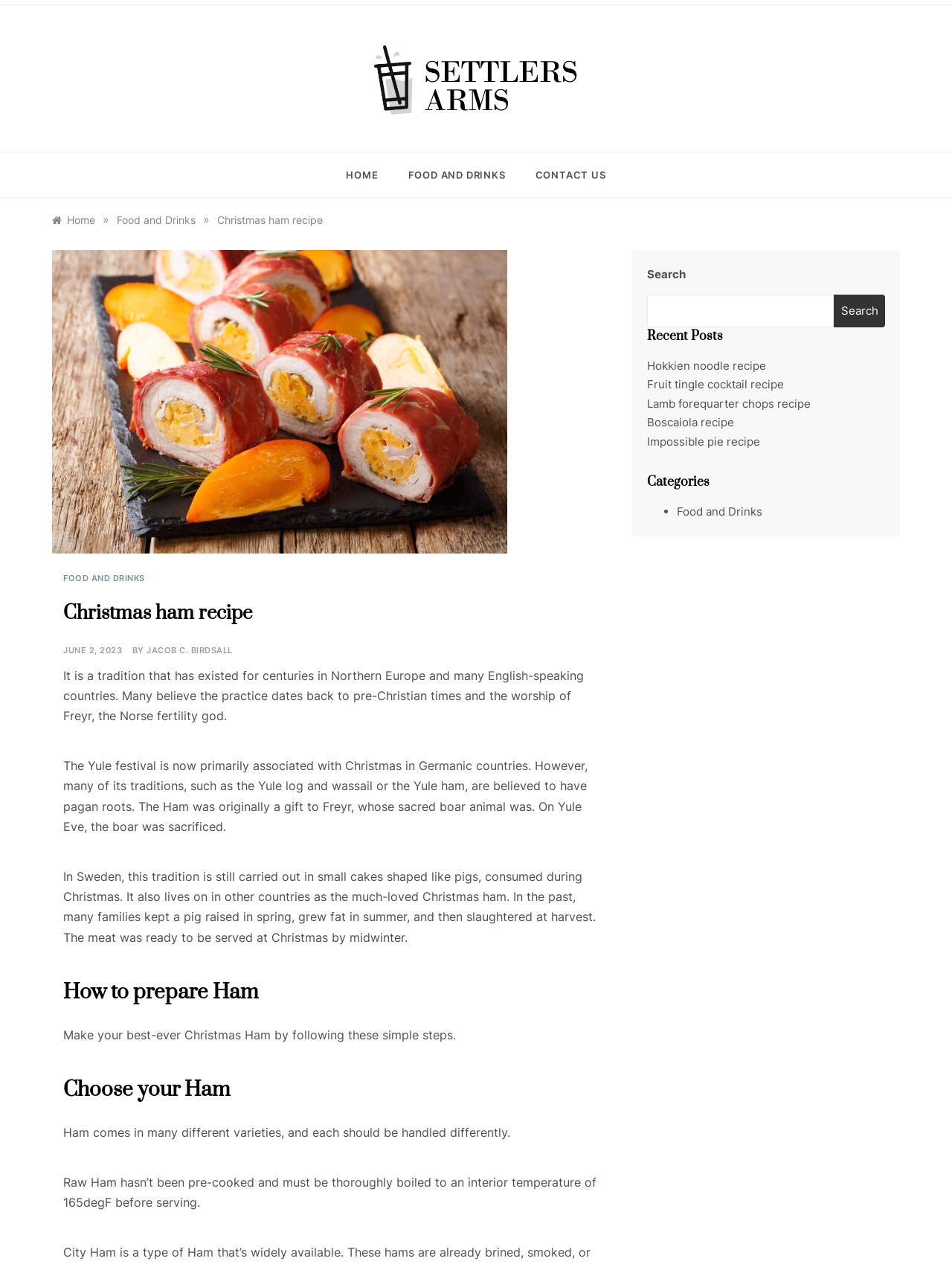Determine the bounding box coordinates of the clickable area required to perform the following instruction: "Search for a recipe". The coordinates should be represented as four float numbers between 0 and 1: [left, top, right, bottom].

[0.68, 0.233, 0.876, 0.258]